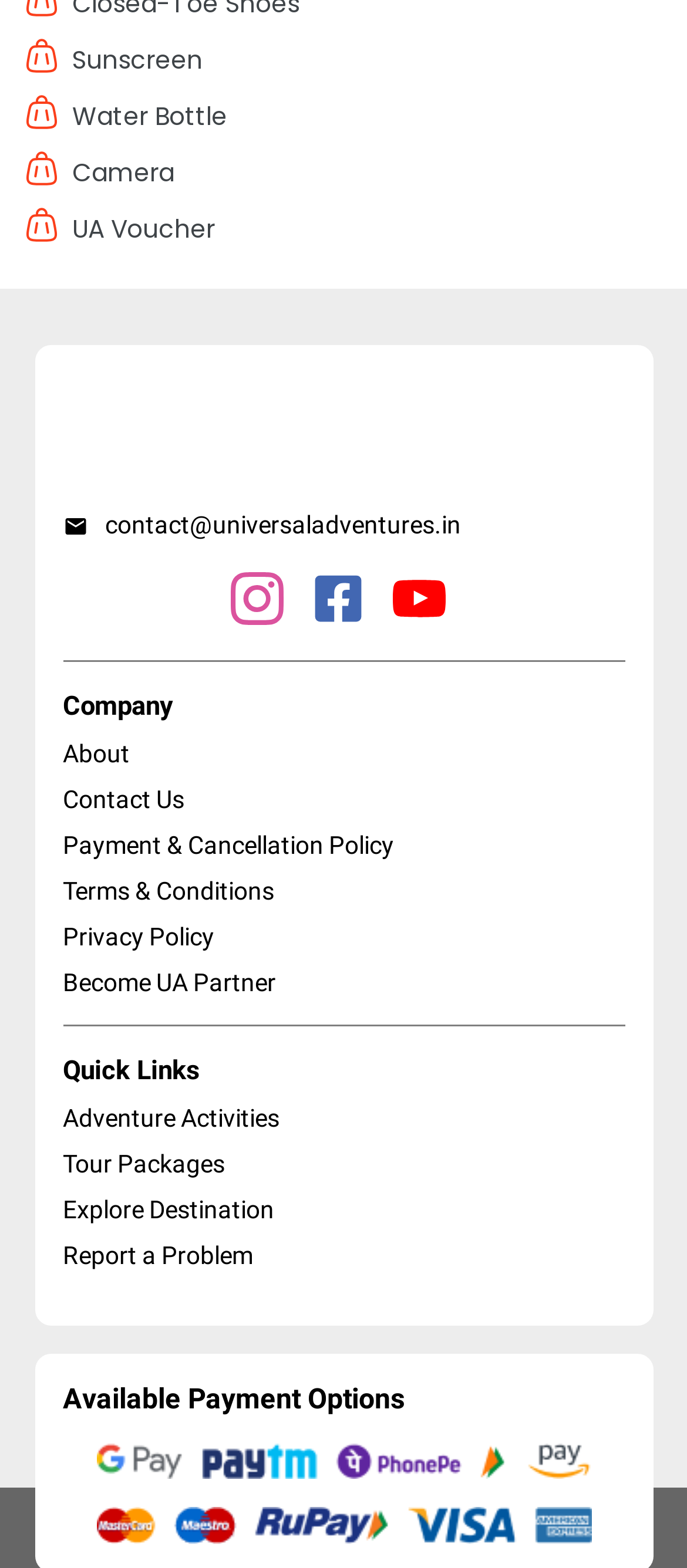Find the bounding box coordinates for the element described here: "Terms & Conditions".

[0.091, 0.559, 0.893, 0.577]